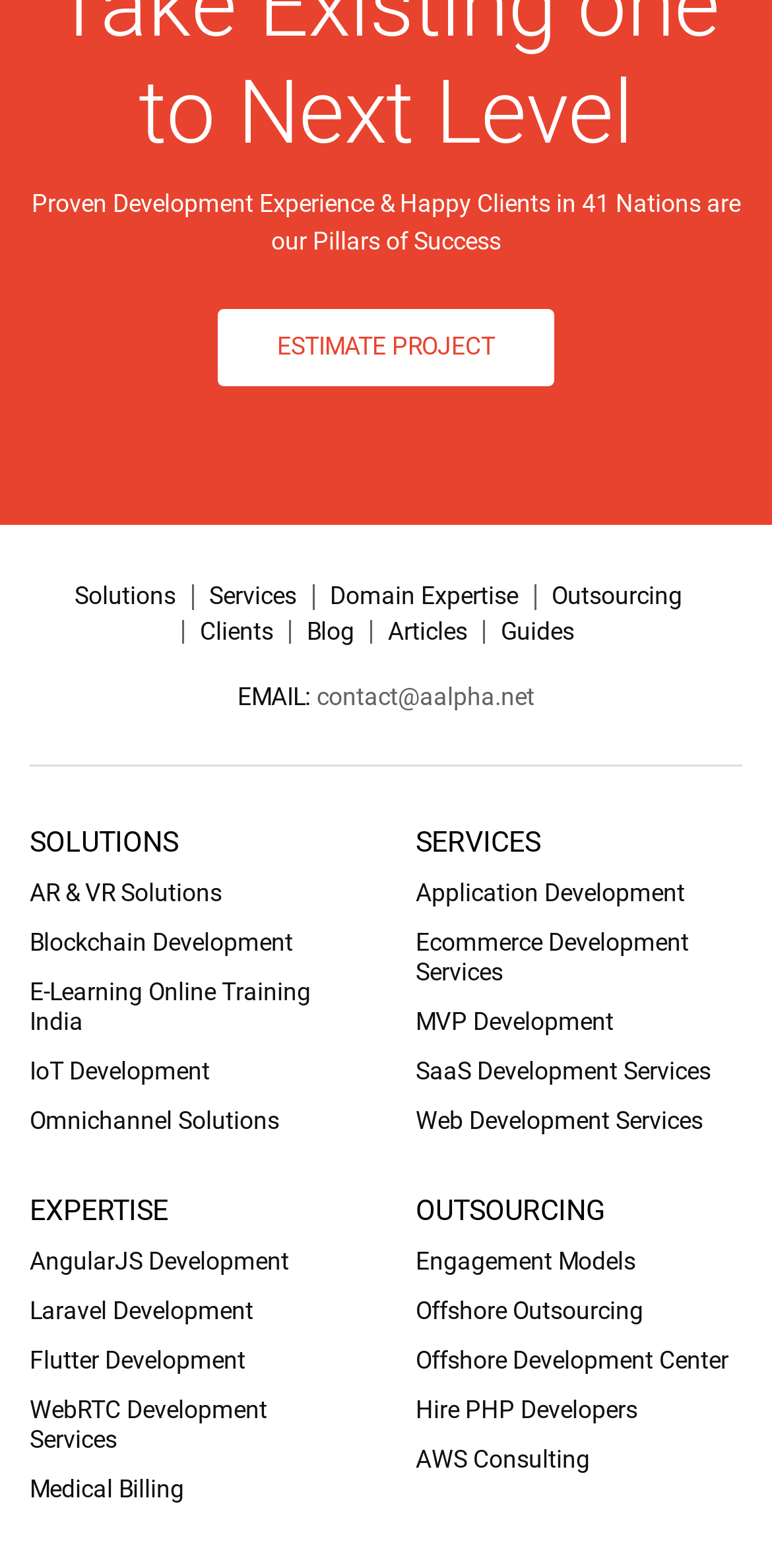Find the bounding box coordinates of the clickable element required to execute the following instruction: "Learn about Omnichannel Solutions". Provide the coordinates as four float numbers between 0 and 1, i.e., [left, top, right, bottom].

[0.038, 0.706, 0.362, 0.724]